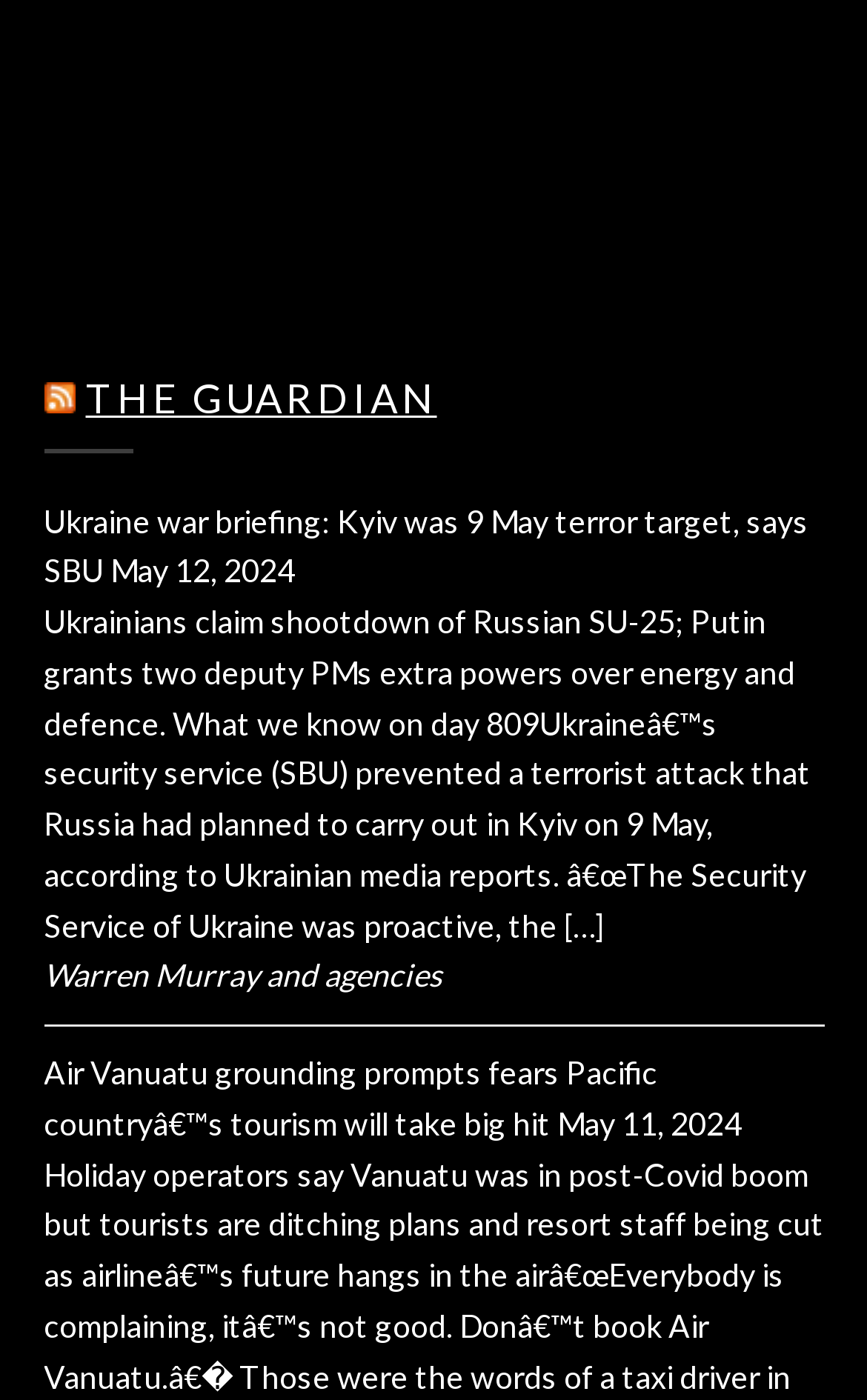Who wrote the first article?
Please craft a detailed and exhaustive response to the question.

I found the author of the first article by looking at the StaticText element with the text 'Warren Murray and agencies' which is located below the first article.